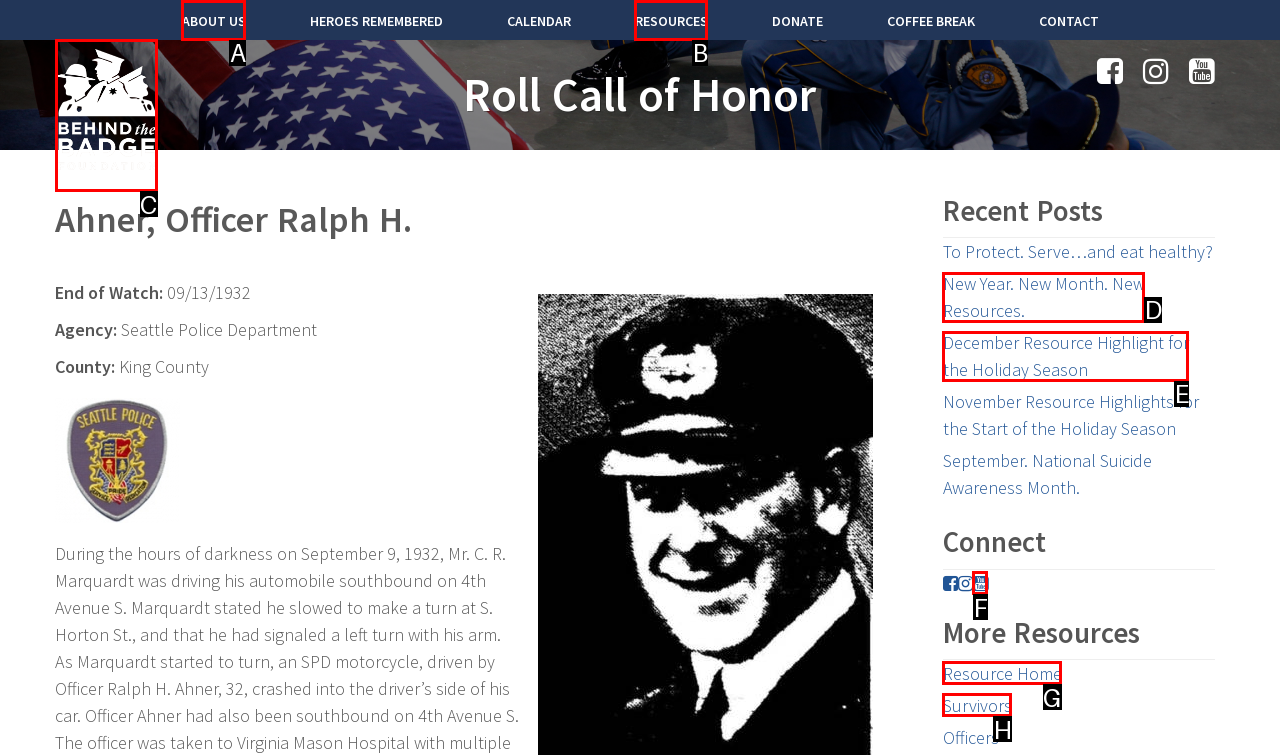Choose the correct UI element to click for this task: Check out the Resource Home Answer using the letter from the given choices.

G